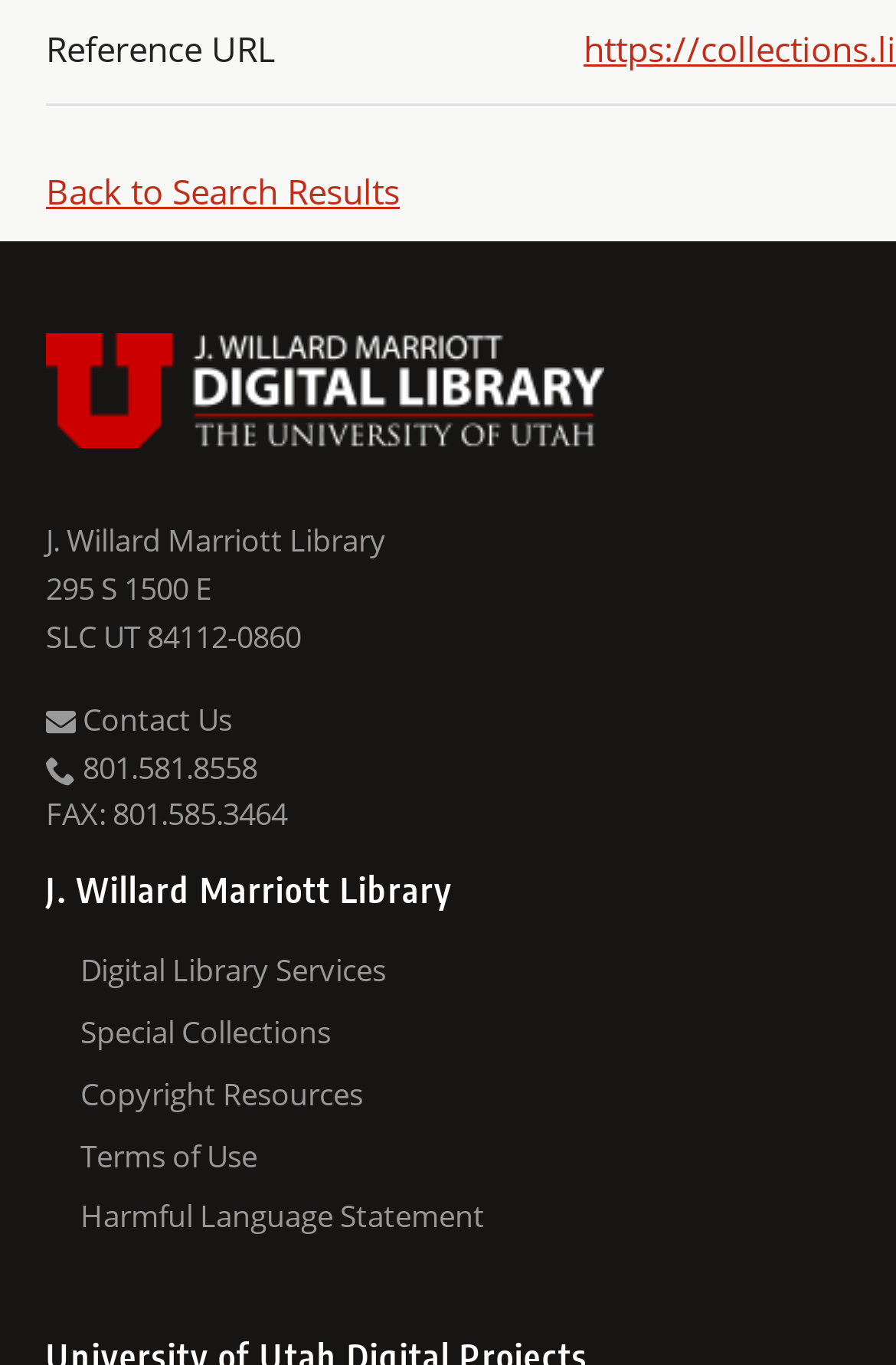Could you indicate the bounding box coordinates of the region to click in order to complete this instruction: "Contact us".

[0.051, 0.005, 0.259, 0.035]